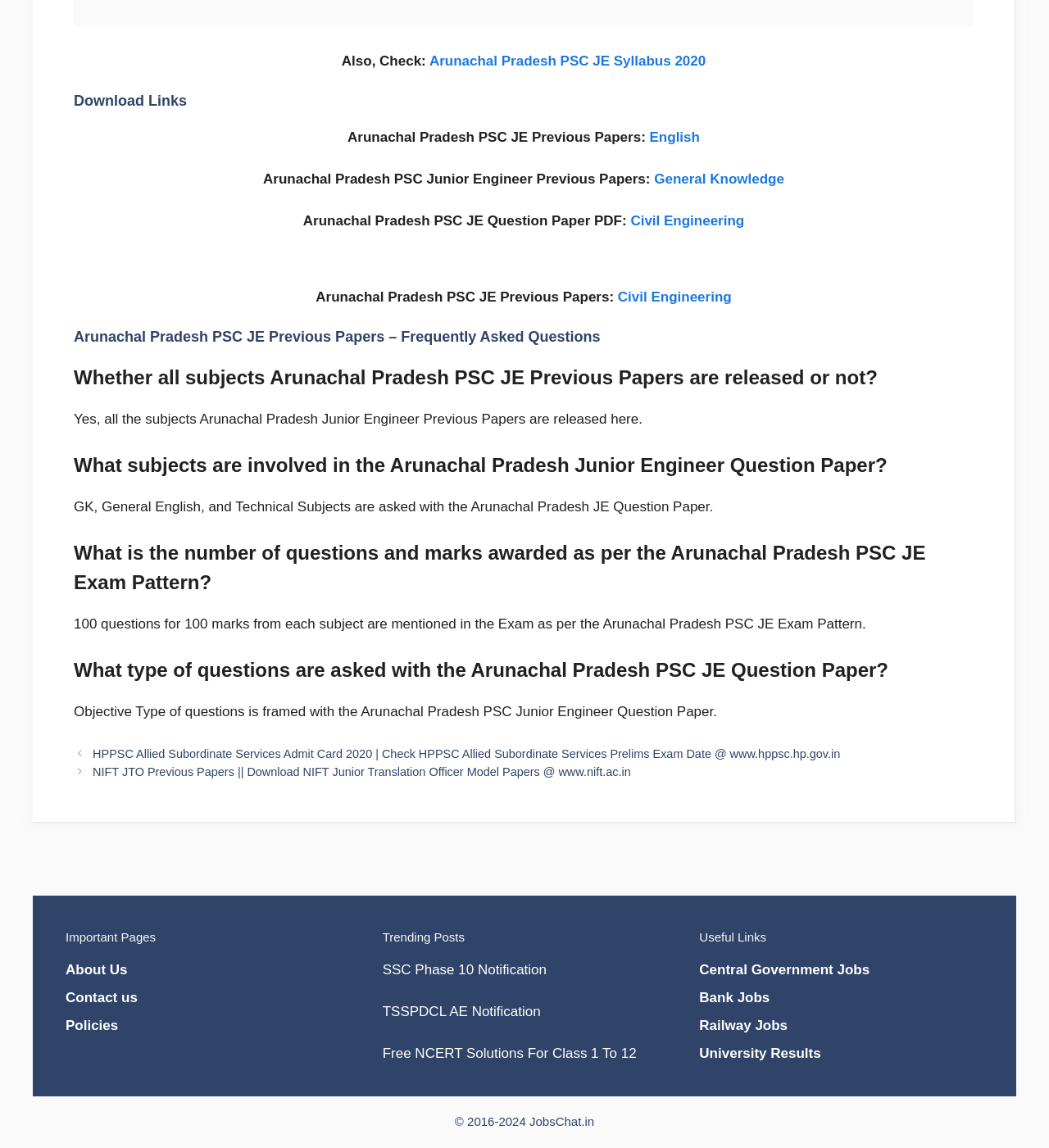Given the description Central Government Jobs, predict the bounding box coordinates of the UI element. Ensure the coordinates are in the format (top-left x, top-left y, bottom-right x, bottom-right y) and all values are between 0 and 1.

[0.667, 0.838, 0.829, 0.851]